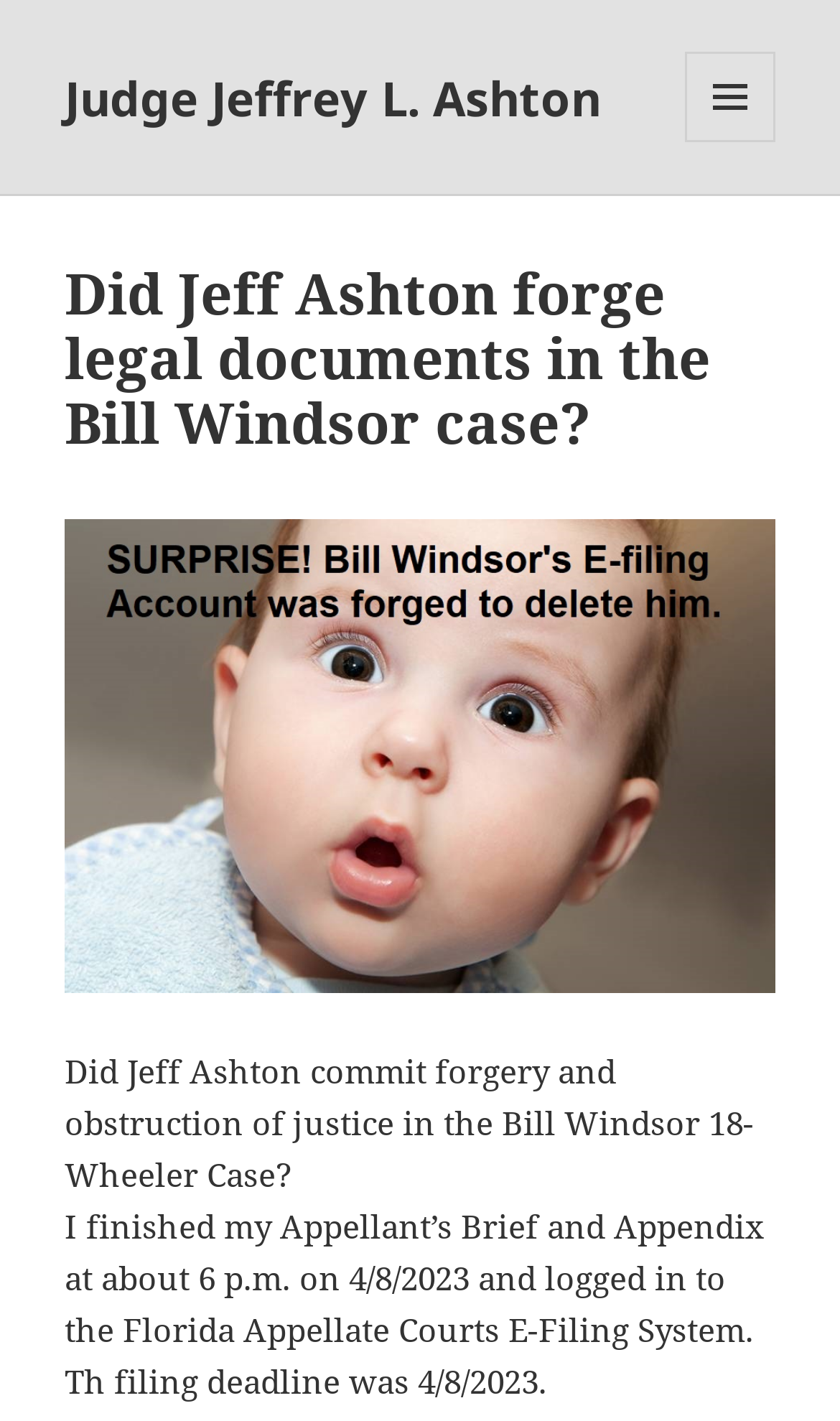What is the image on the webpage about?
Please provide a detailed and comprehensive answer to the question.

The image on the webpage is about Jeff Ashton Forgery, which is obtained from the image element with the description 'jeff Ashton Forgery'.